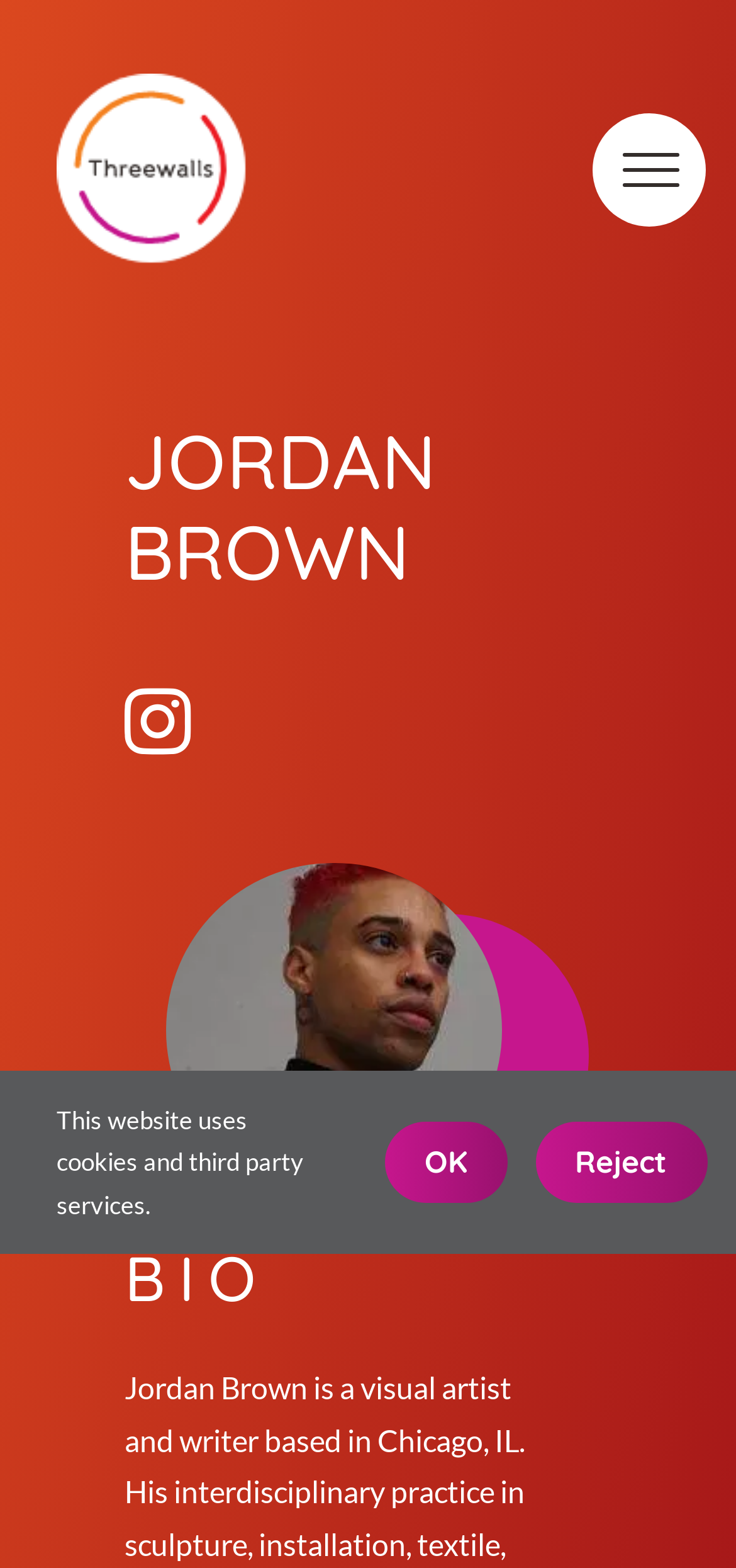Generate an in-depth caption that captures all aspects of the webpage.

The webpage is about Jordan Brown, and it appears to be a personal website or portfolio. At the top left corner, there is a logo of ThreeWalls, which is a clickable link. Next to the logo, there is a hidden toggle menu button.

Below the logo, the name "JORDAN BROWN" is prominently displayed in a heading, followed by a small icon and a link. Further down, there is a large image of Jordan Brown, taking up a significant portion of the page.

To the right of the image, there is a heading that says "BIO", which suggests that the webpage may contain biographical information about Jordan Brown. 

At the bottom of the page, there is a notification bar that informs users that the website uses cookies and third-party services. The notification bar has two buttons, "OK" and "Reject", which allow users to respond to the notification.